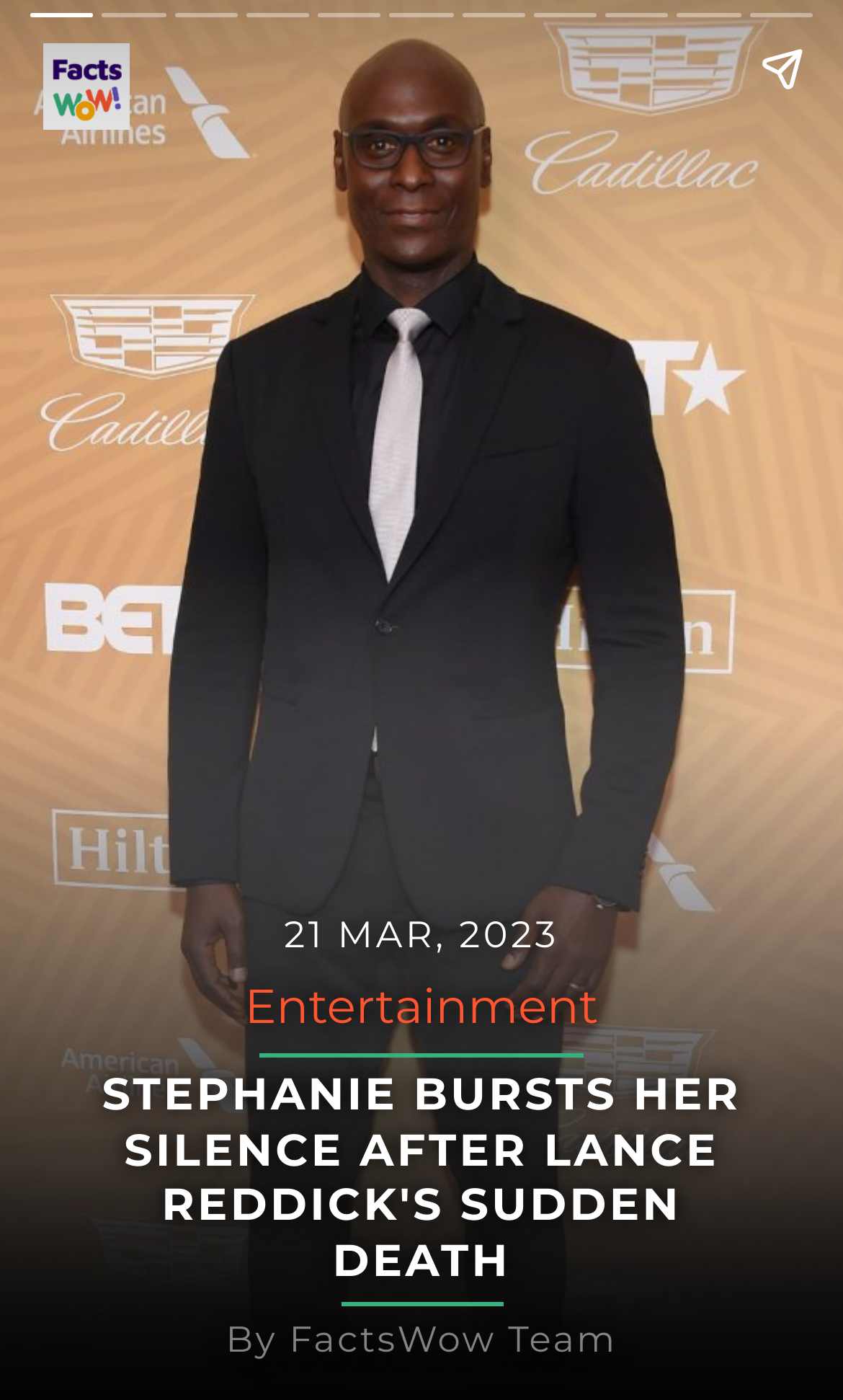Respond with a single word or short phrase to the following question: 
What can be done with the article?

Share story